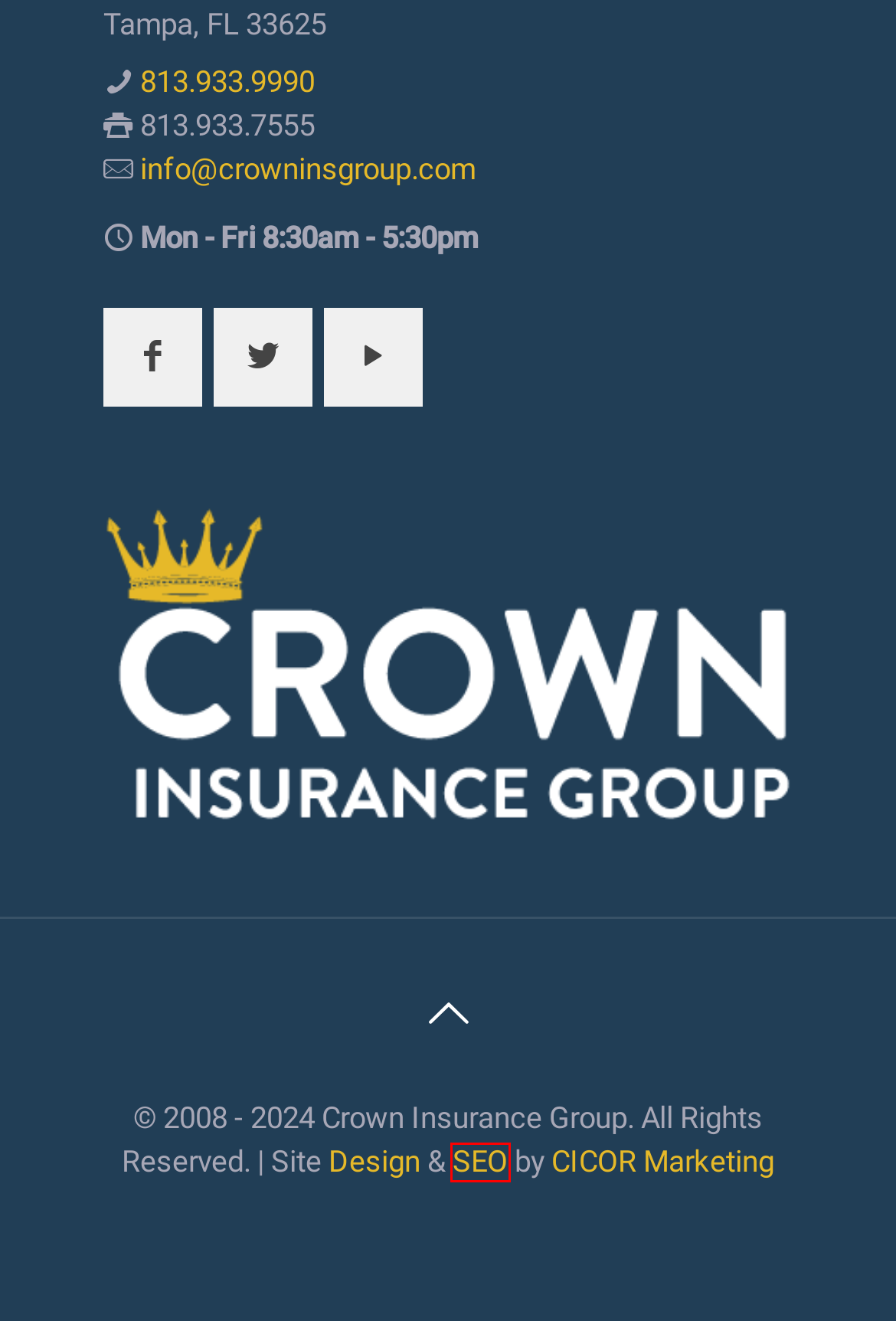Given a screenshot of a webpage with a red bounding box around an element, choose the most appropriate webpage description for the new page displayed after clicking the element within the bounding box. Here are the candidates:
A. Auto Insurance Products from the Larson Insurance Agency
B. CICOR Marketing | Digital Marketing Agency | Tampa Chicago
C. Web Design & Development For Client Company Growth
D. Commercial Insurance Coverage From Crown Insurance Group
E. SEO Marketing With Local And National Results | CICOR Marketing
F. Get A Quote Today From Crown Insurance Group
G. Client Portal | Crown Insurance Group | Serving All Of Florida
H. Personalize Insurance Products From Crown Insurance Group In Tampa

E